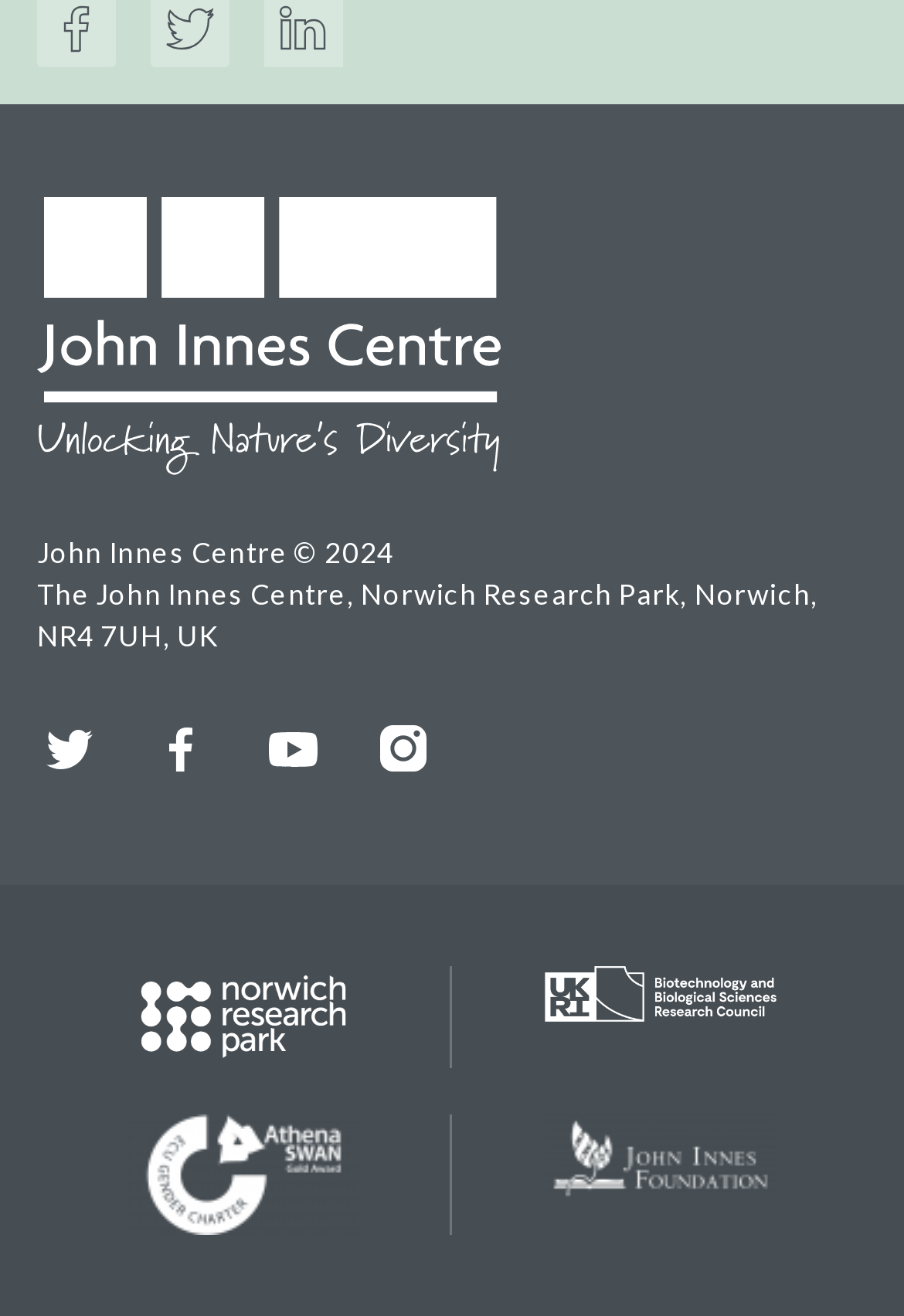Using the information in the image, give a comprehensive answer to the question: 
How many links are there at the bottom of the page?

There are four links at the bottom of the page, which can be found below the social media links. These links do not have any accompanying text, but they are still clickable elements.